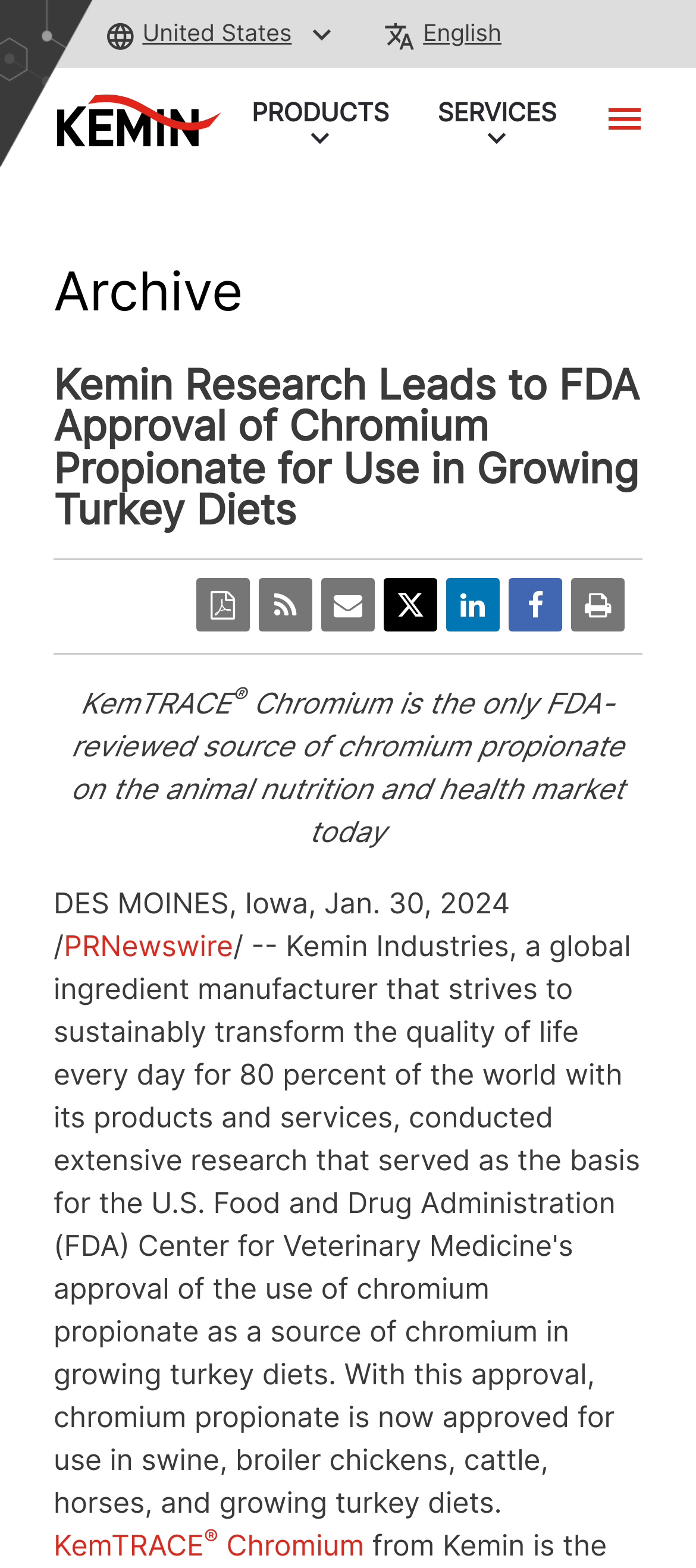Using the information from the screenshot, answer the following question thoroughly:
What is the name of the product?

The name of the product can be found in the text 'KemTRACE Chromium is the only FDA-reviewed source of chromium propionate on the animal nutrition and health market today'.